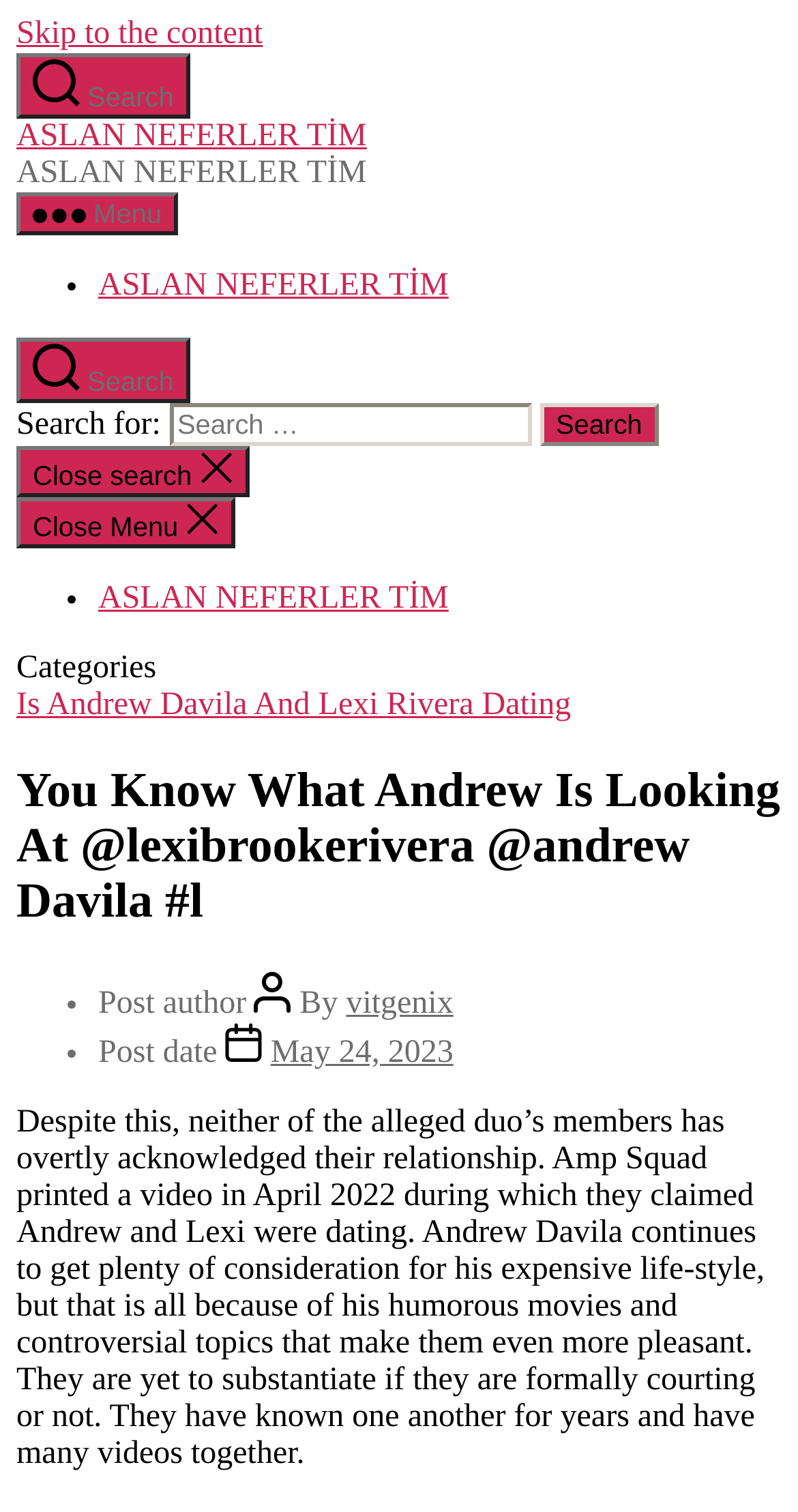Please determine the bounding box coordinates for the element with the description: "Close search".

[0.021, 0.295, 0.312, 0.329]